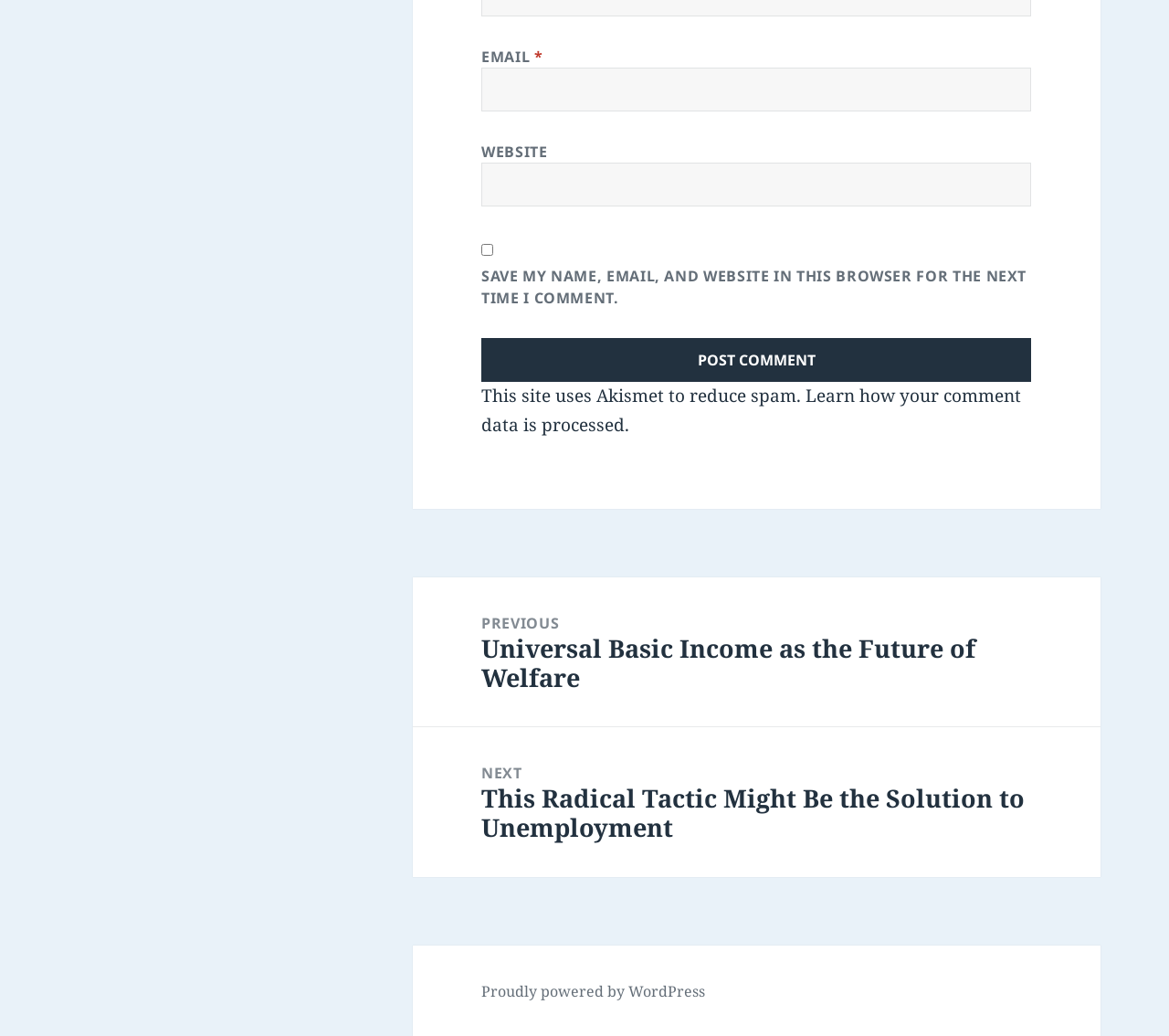What is the purpose of Akismet?
Using the picture, provide a one-word or short phrase answer.

Reduce spam